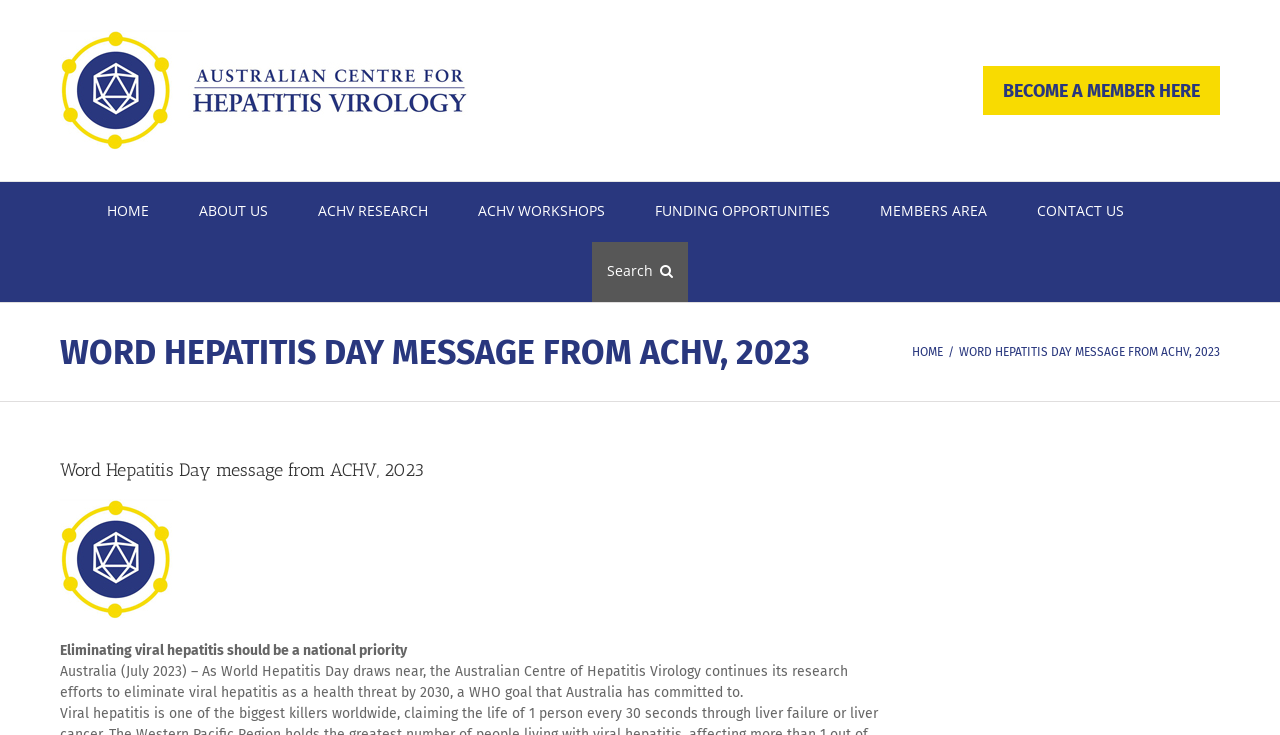Locate the bounding box coordinates of the element you need to click to accomplish the task described by this instruction: "Contact us".

[0.81, 0.248, 0.878, 0.329]